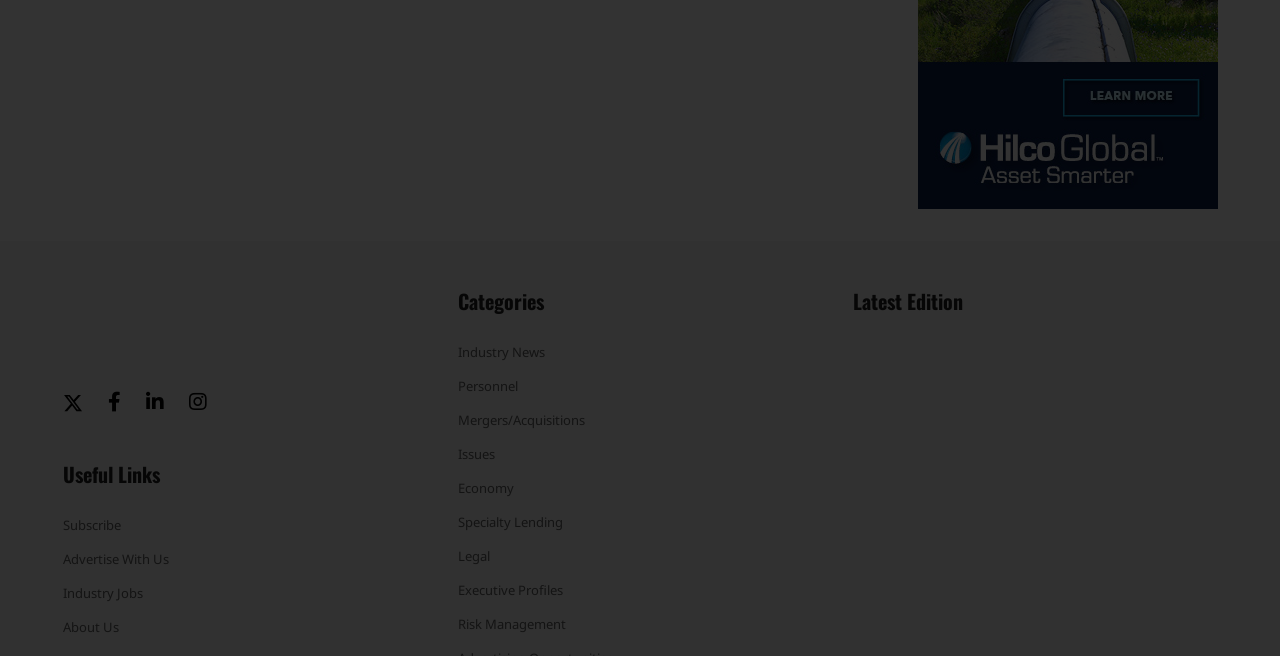Please specify the coordinates of the bounding box for the element that should be clicked to carry out this instruction: "View Latest Edition". The coordinates must be four float numbers between 0 and 1, formatted as [left, top, right, bottom].

[0.666, 0.444, 0.951, 0.497]